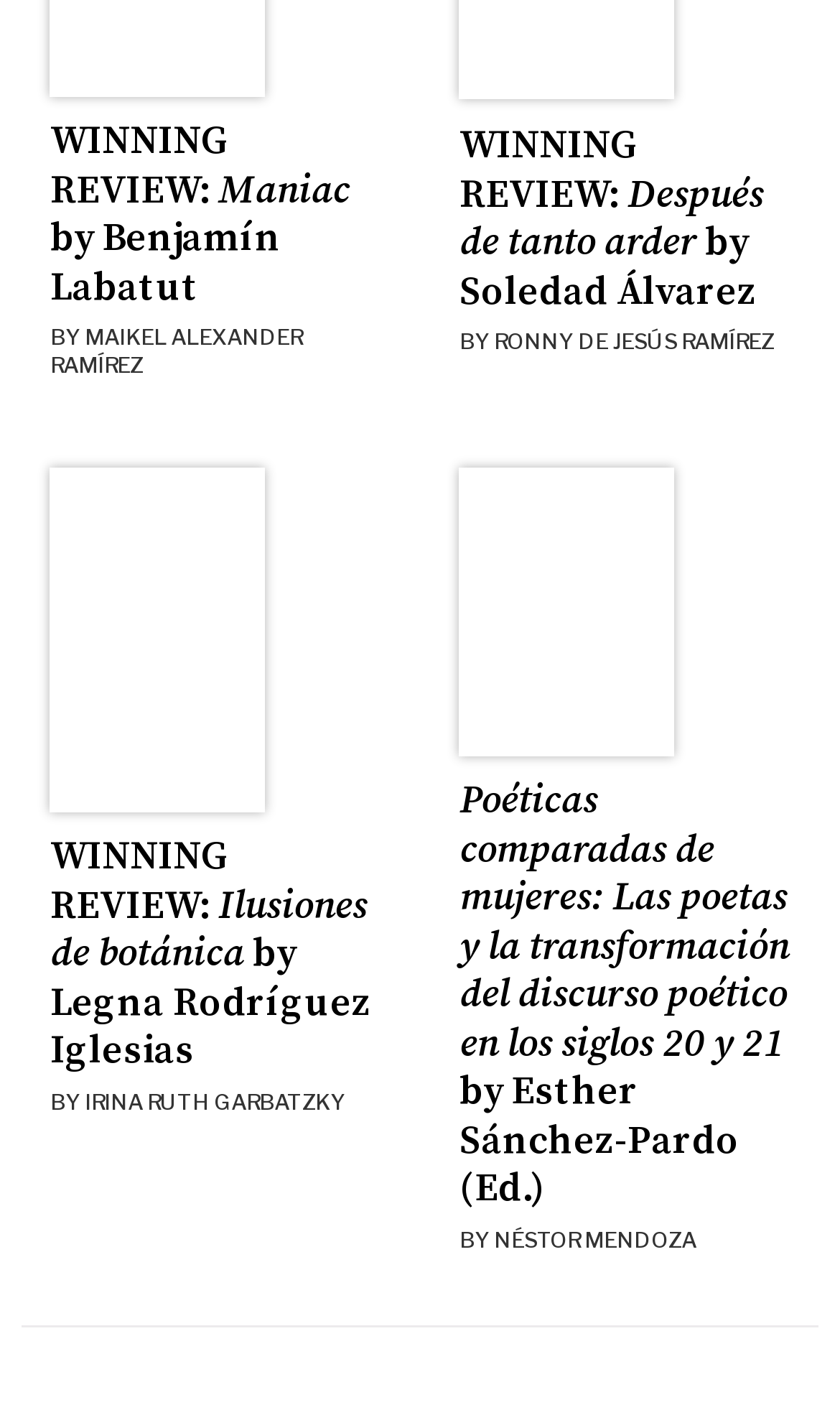Please identify the bounding box coordinates of the area that needs to be clicked to fulfill the following instruction: "Explore the review of Ilusiones de botánica by Legna Rodríguez Iglesias."

[0.059, 0.593, 0.442, 0.766]